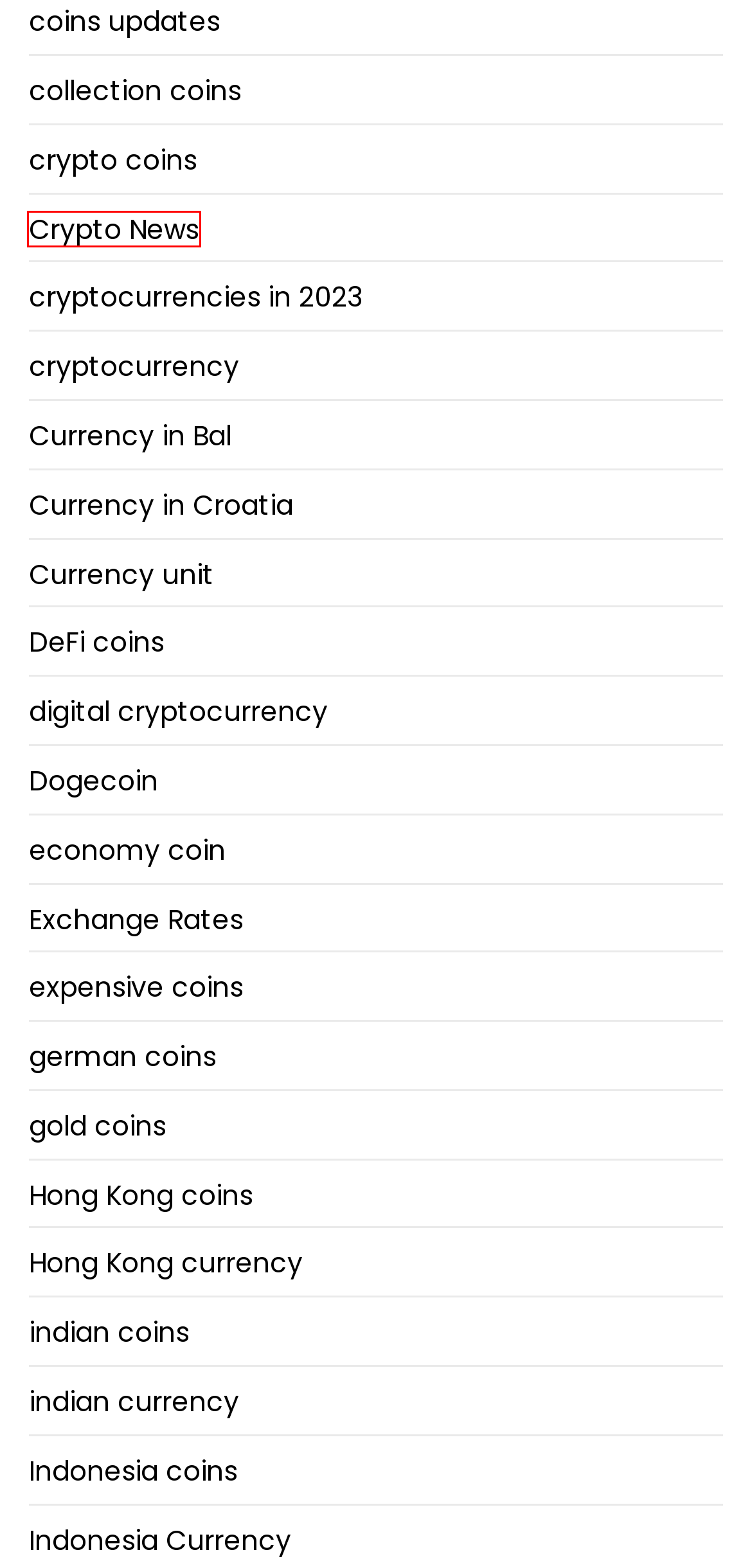Given a webpage screenshot with a UI element marked by a red bounding box, choose the description that best corresponds to the new webpage that will appear after clicking the element. The candidates are:
A. crypto coins – Iitradercoin
B. cryptocurrency – Iitradercoin
C. Crypto News – Iitradercoin
D. Exchange Rates – Iitradercoin
E. Hong Kong coins – Iitradercoin
F. Indonesia coins – Iitradercoin
G. Currency in Croatia – Iitradercoin
H. Dogecoin – Iitradercoin

C